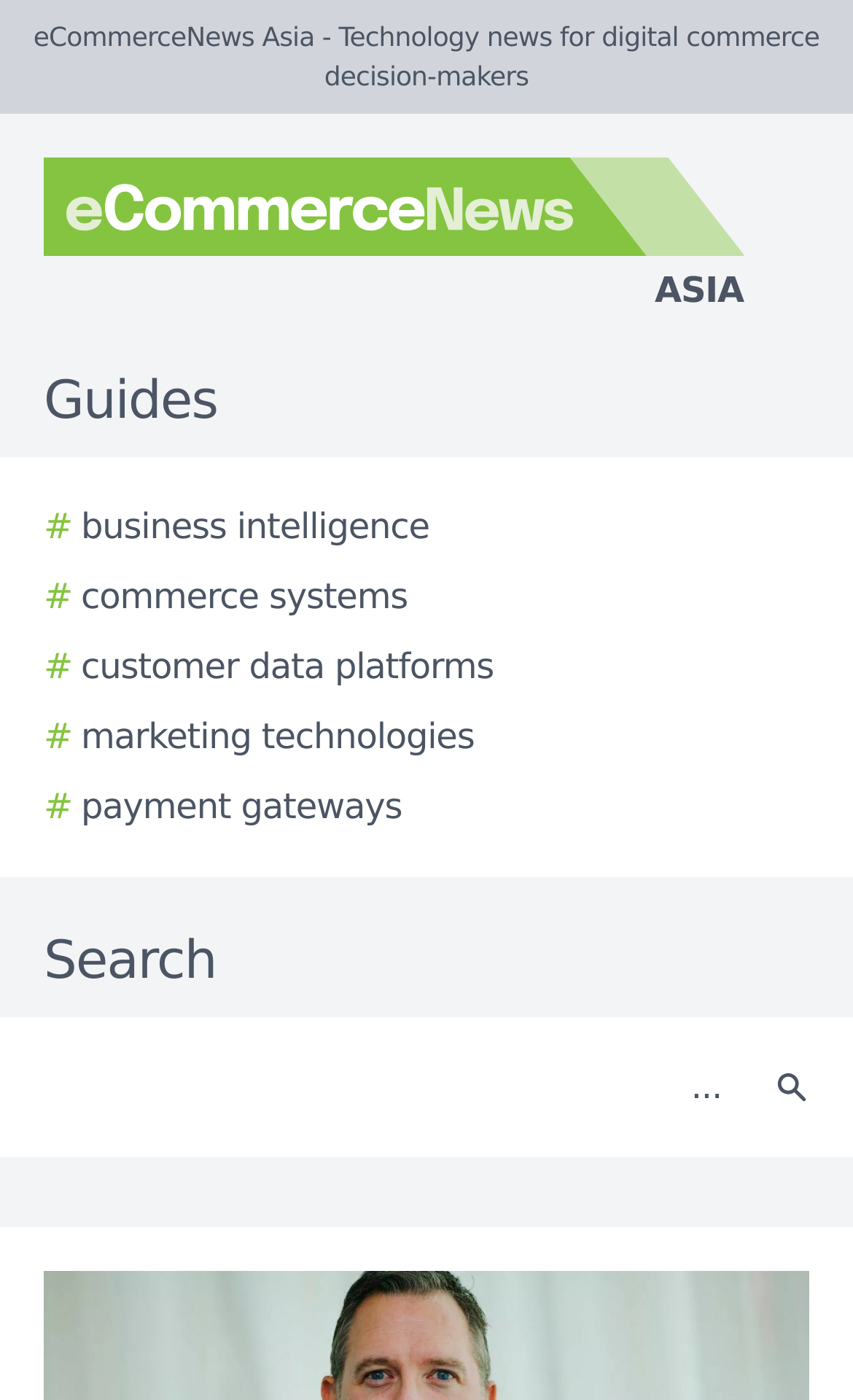Show the bounding box coordinates of the region that should be clicked to follow the instruction: "Click the eCommerceNews Asia logo."

[0.0, 0.112, 0.923, 0.227]